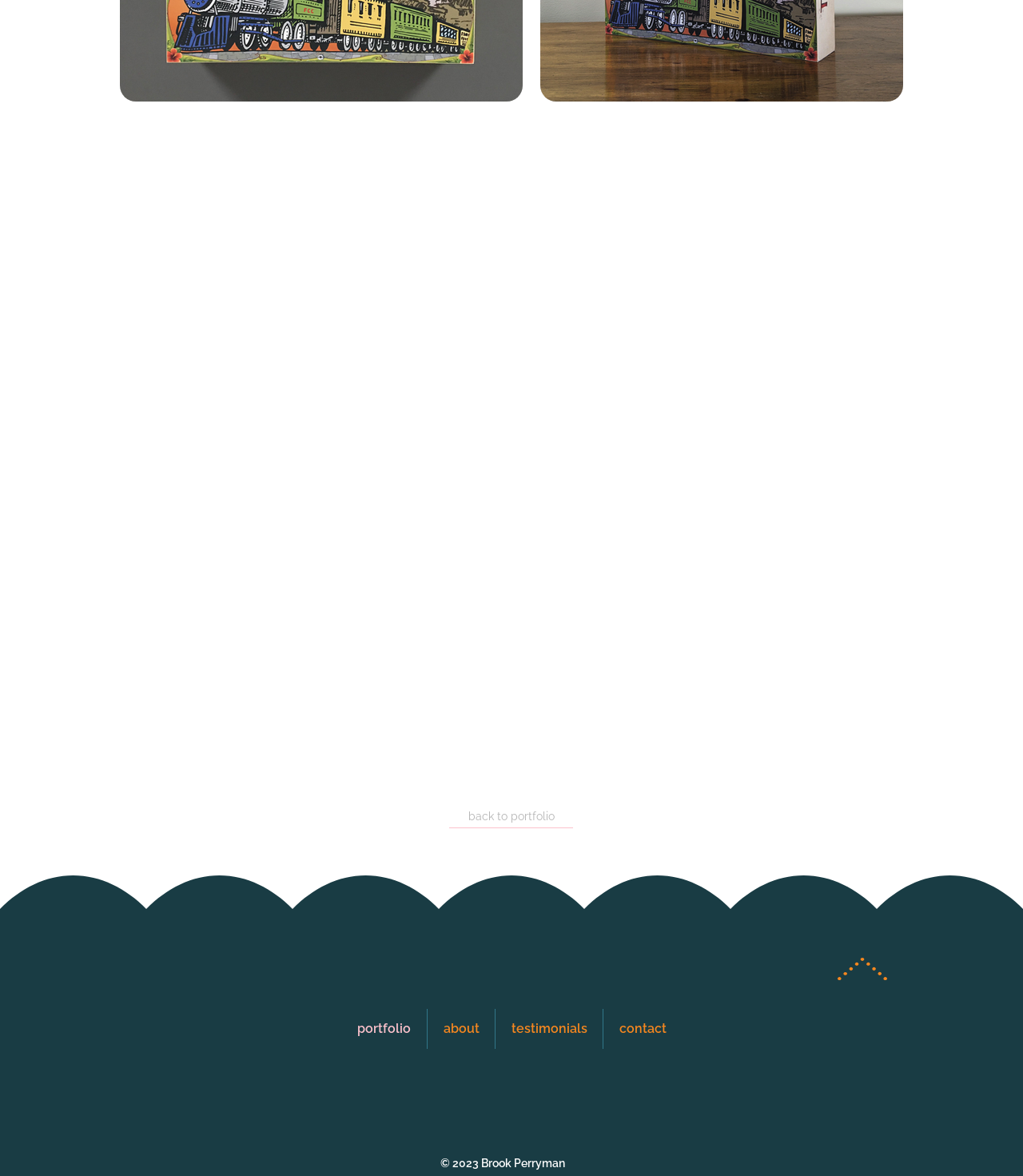What is the logo image filename?
Look at the image and respond with a one-word or short phrase answer.

BROOK LOGO_glasses_white pink.png